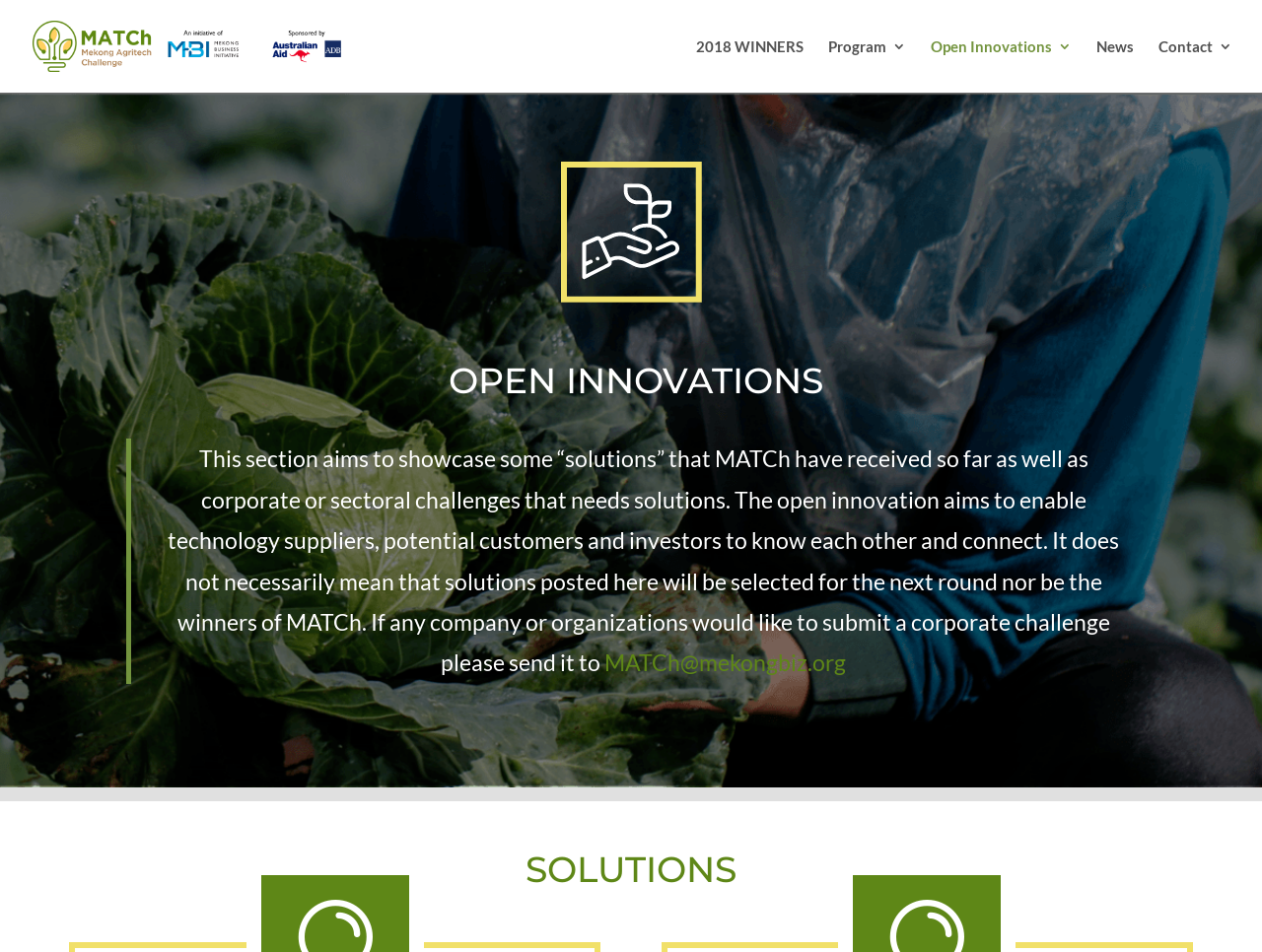Provide your answer in a single word or phrase: 
What is the purpose of Open Innovations?

Showcase solutions and connect suppliers